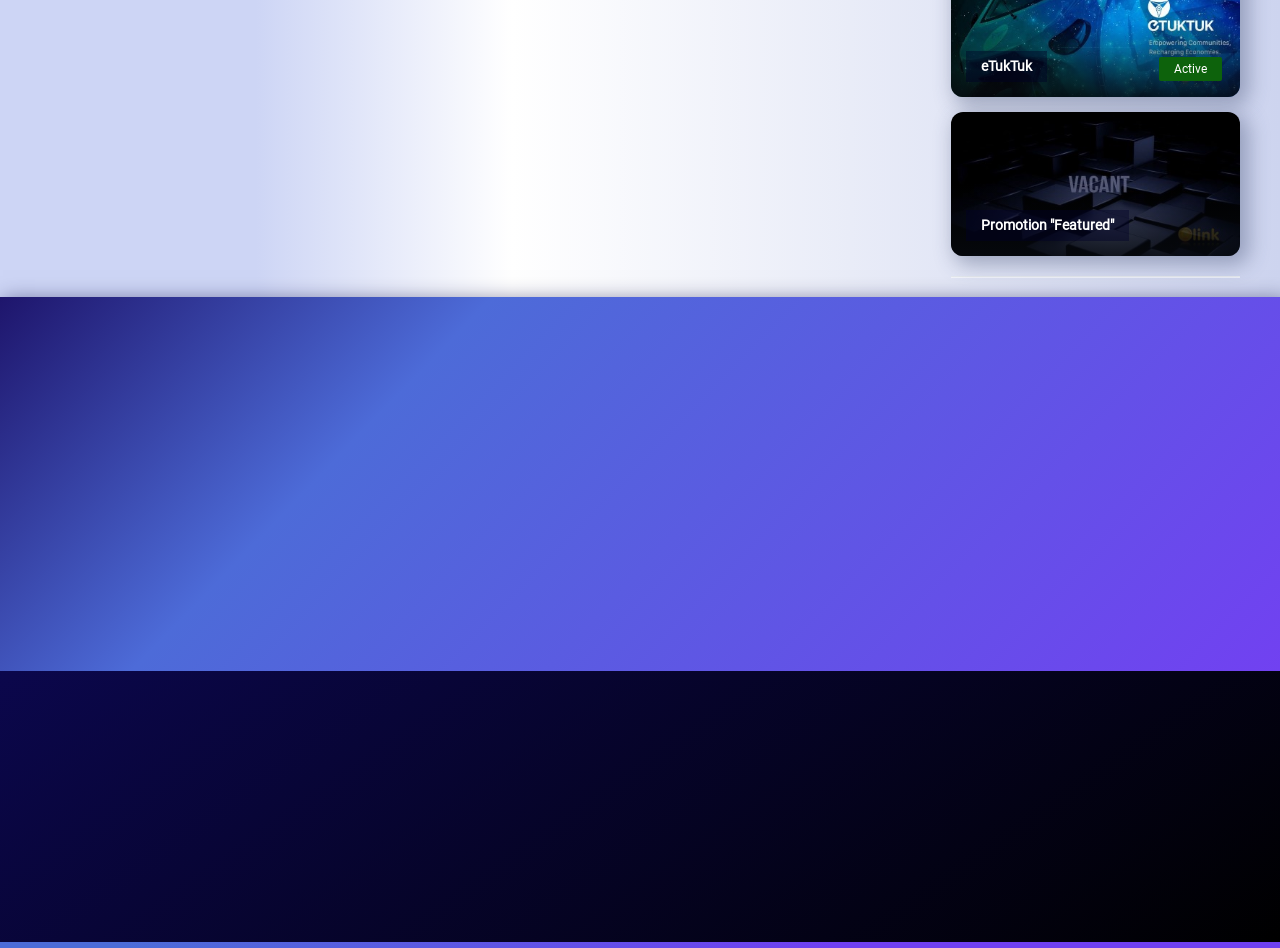Identify the bounding box coordinates for the UI element described as follows: "How to Buy Coins". Ensure the coordinates are four float numbers between 0 and 1, formatted as [left, top, right, bottom].

[0.508, 0.53, 0.73, 0.565]